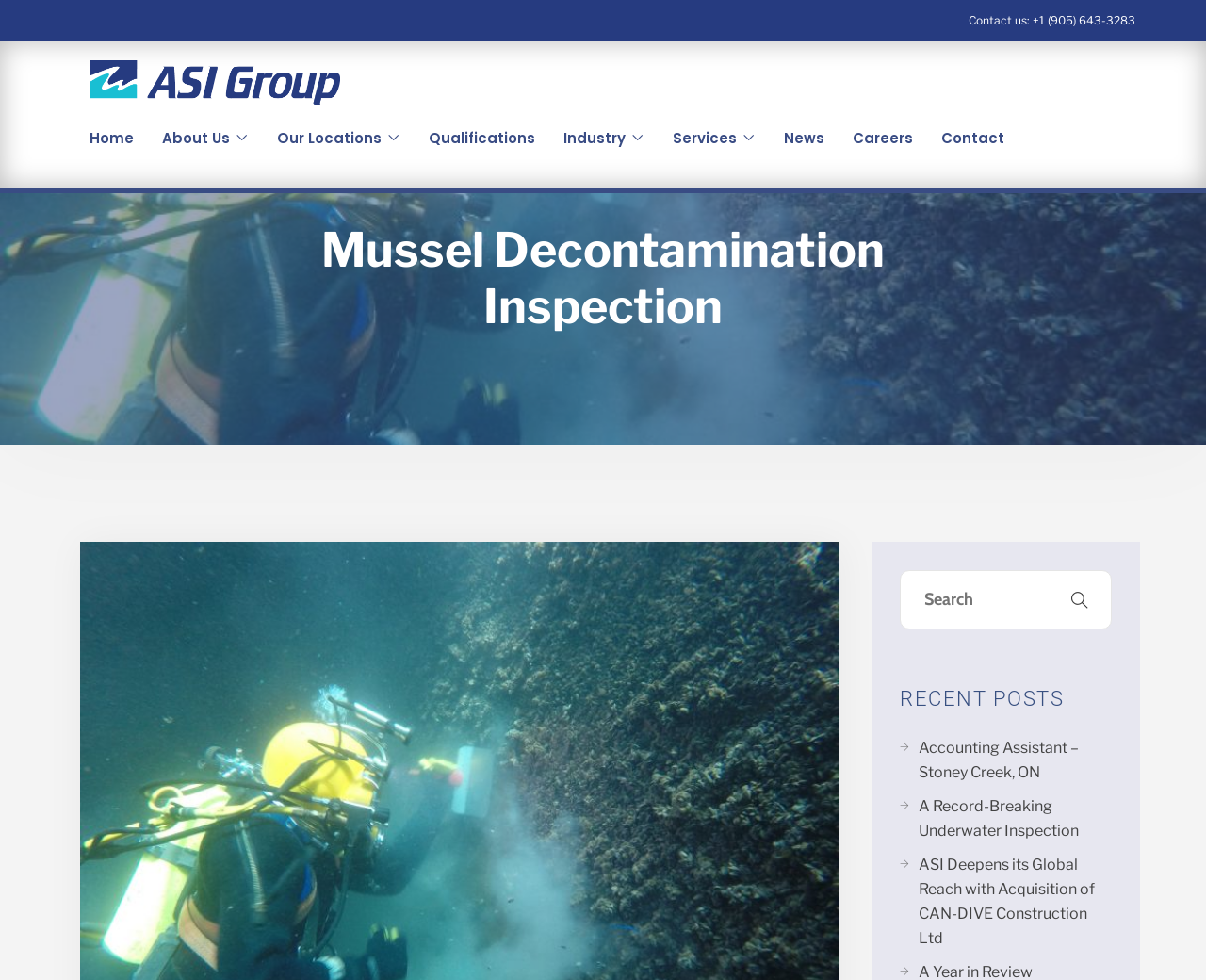Write a detailed summary of the webpage.

The webpage is about ASI Group, a company that provides mussel decontamination inspection services. At the top right corner, there is a contact information section with a "Contact us:" label, a phone number, and a logo of ASI Group. Below the contact information, there is a navigation menu with links to various pages, including "Home", "About Us", "Our Locations", "Qualifications", "Industry", "Services", "News", "Careers", and "Contact".

On the left side of the page, there is a prominent heading "Mussel Decontamination Inspection" that takes up a significant portion of the page. Below the heading, there is a search bar with a text box and a search button.

On the right side of the page, there is a section titled "RECENT POSTS" with three links to news articles, including job postings and company news. The articles are listed in a vertical column, with the most recent one at the top.

The page also has a prominent logo of ASI Group at the top left corner, which is an image. The overall layout of the page is organized, with clear headings and concise text.